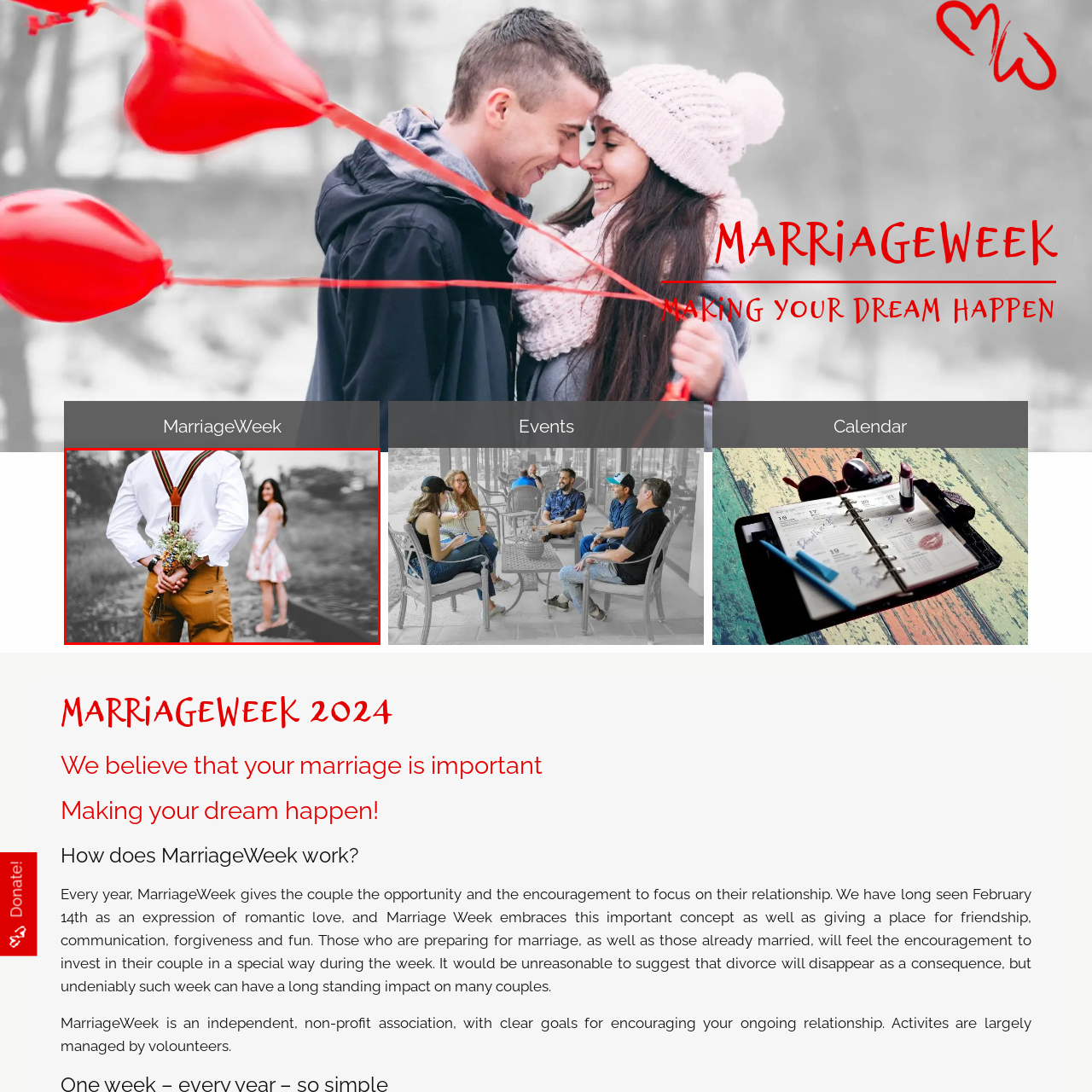Generate a detailed caption for the image that is outlined by the red border.

The image captures a romantic moment that embodies the spirit of MarriageWeek. In the foreground, a man stands with his back to the camera, wearing stylish brown pants and a white shirt with suspenders. He is playfully hiding a bouquet of flowers behind his back, suggesting a surprise for the woman in front of him. The woman, partially blurred in the background, wears a charming white dress with pink patterns. She turns slightly to the side, glancing back at the man with a warm smile, indicating her joyful anticipation. The setting appears to be an outdoor location, enhancing the romantic atmosphere associated with love and celebration, perfectly aligning with the essence of MarriageWeek, an initiative focused on strengthening relationships and fostering connection among couples.